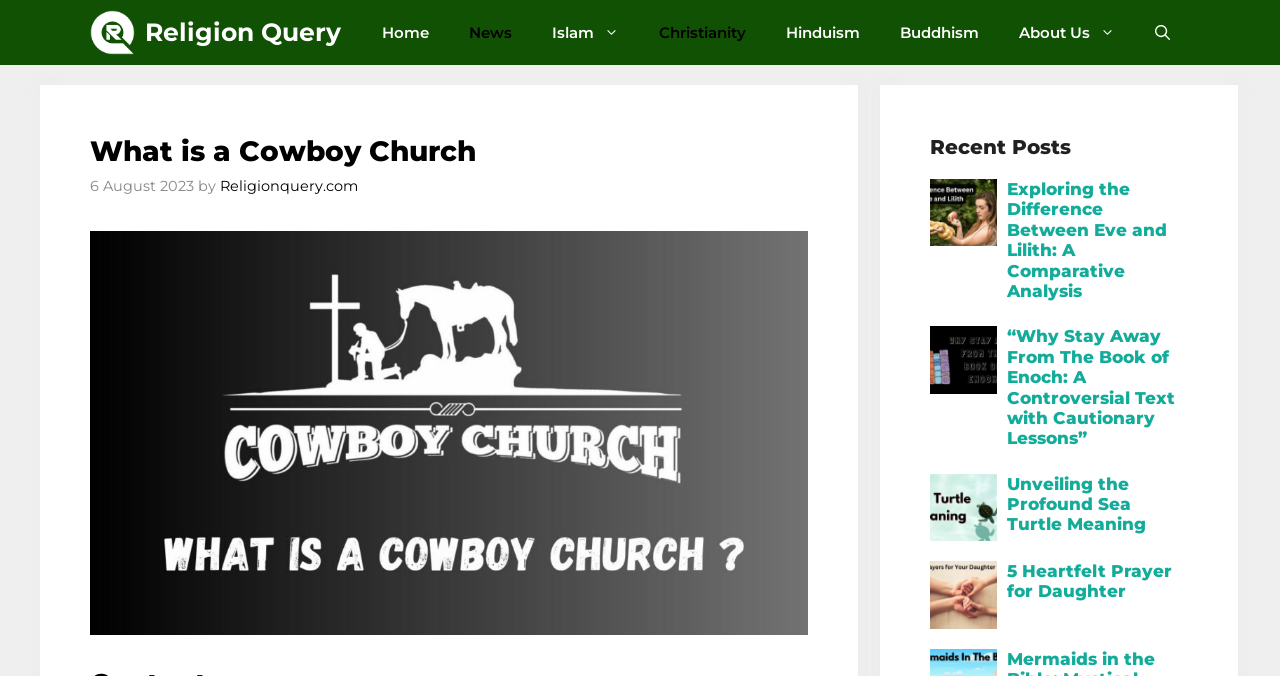Locate the bounding box coordinates of the UI element described by: "Religionquery.com". The bounding box coordinates should consist of four float numbers between 0 and 1, i.e., [left, top, right, bottom].

[0.172, 0.262, 0.28, 0.288]